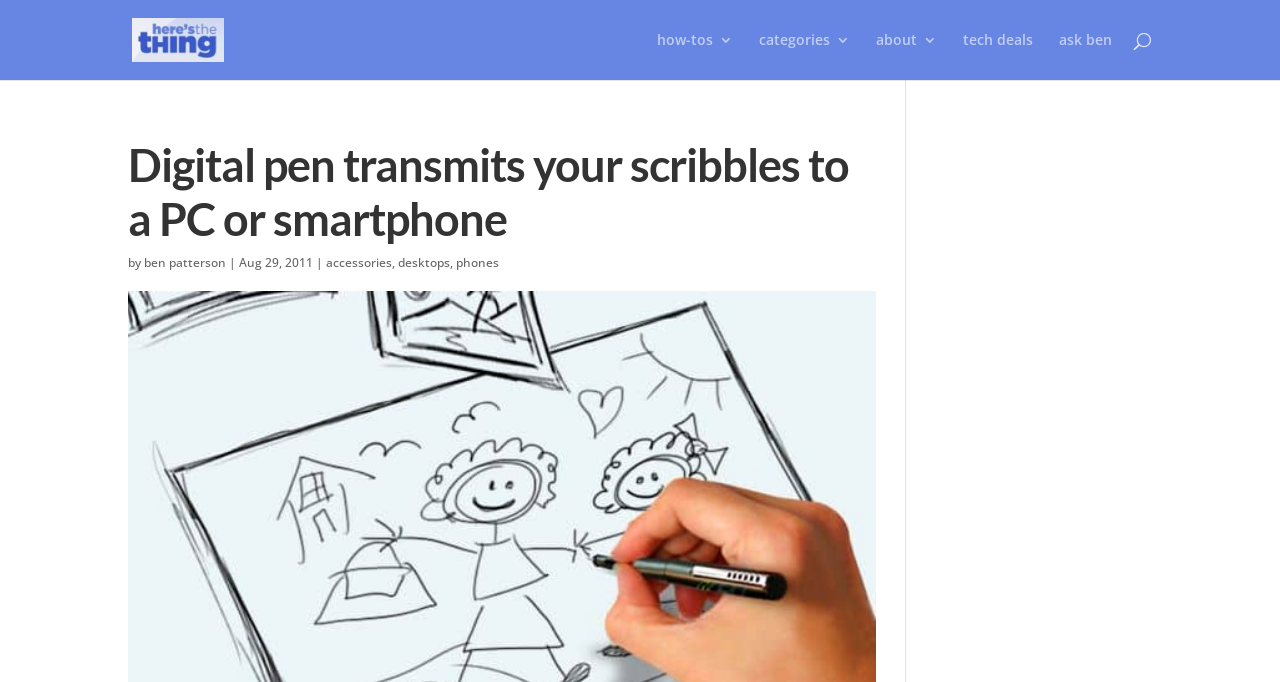Answer the following query with a single word or phrase:
What is the author of the article?

ben patterson